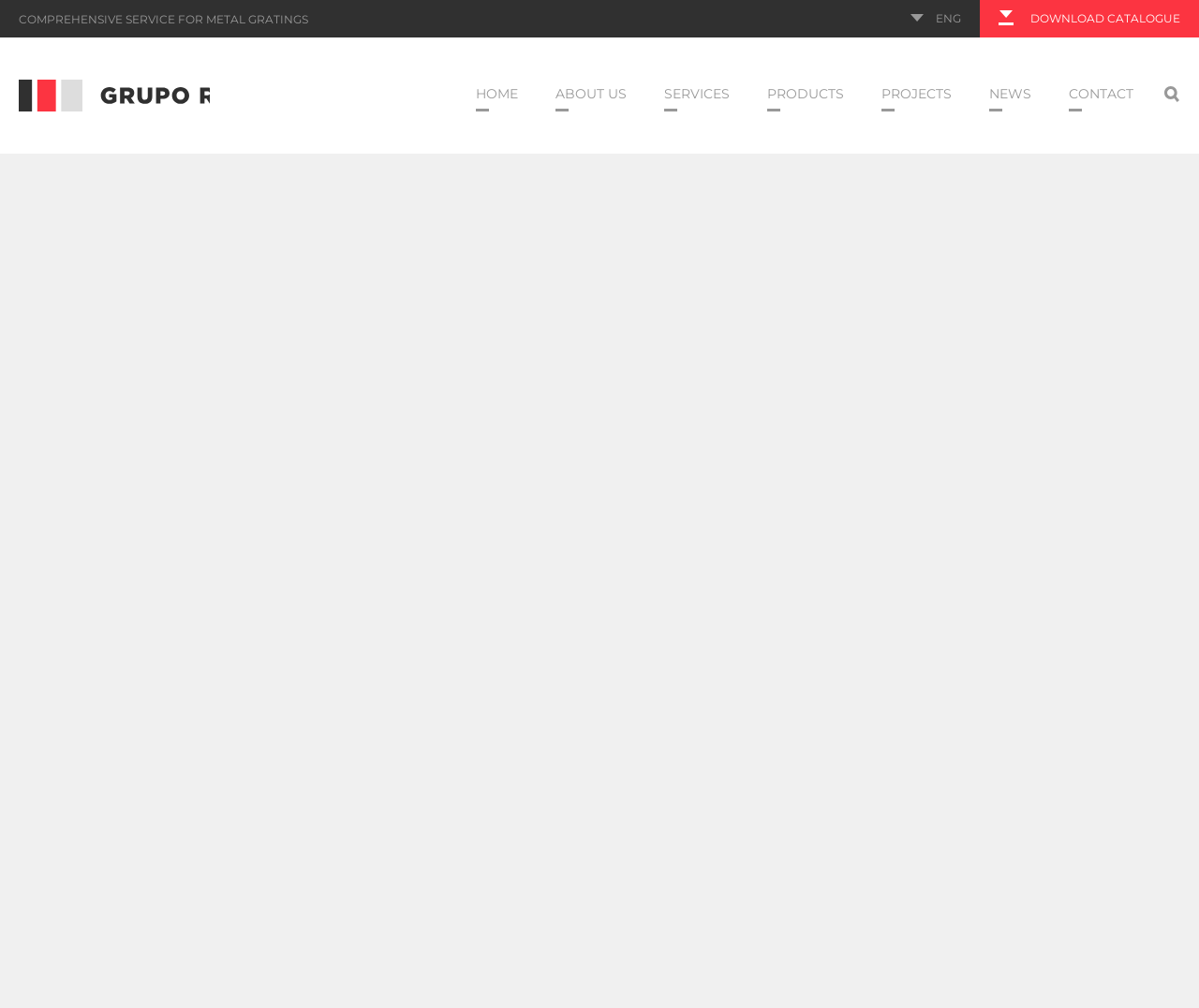What is the text of the webpage's headline?

Can steel grating be painted?